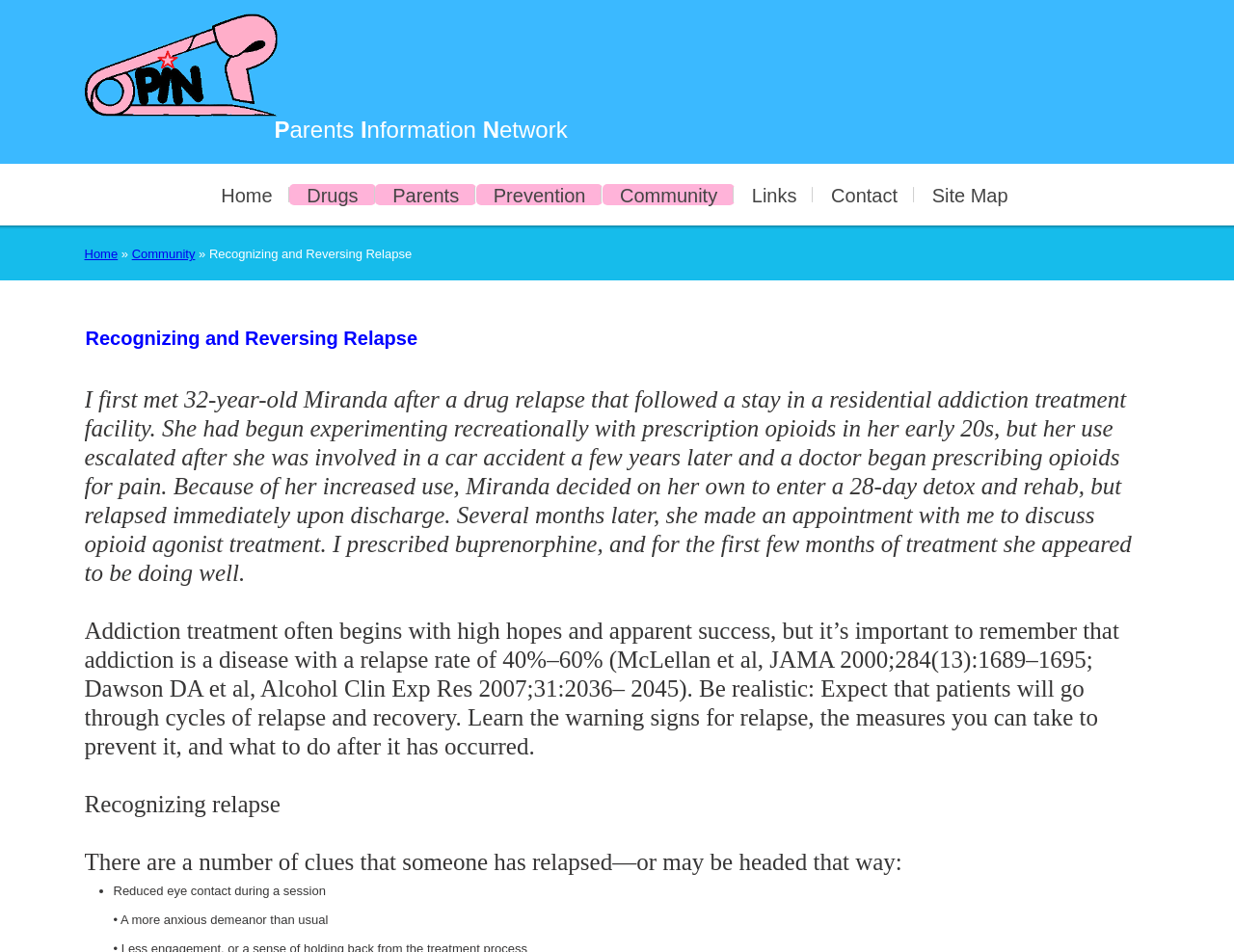Offer a detailed account of what is visible on the webpage.

The webpage is about recognizing and reversing relapse, specifically in the context of addiction treatment. At the top, there is a heading "PIN" with a linked image, followed by a heading "Parents Information Network". Below this, there is a navigation menu with links to various pages, including "Home", "Drugs", "Parents", "Prevention", "Community", "Links", "Contact", and "Site Map".

On the left side, there is a secondary navigation menu with links to "Home" and "Community", separated by a static text "»". Below this, there is a heading "Recognizing and Reversing Relapse" and a brief introduction to the topic.

The main content of the page is a long paragraph about a 32-year-old woman named Miranda who relapsed after a stay in a residential addiction treatment facility. The text describes her experience and how she eventually sought treatment with opioid agonist therapy.

Following this, there is a section of text that discusses the importance of being realistic about addiction treatment, recognizing that relapse is a common part of the recovery process. This section is headed by a static text "Addiction treatment often begins with high hopes and apparent success...".

The next section is titled "Recognizing relapse" and lists several clues that someone may have relapsed or be headed in that direction, including reduced eye contact during a session and a more anxious demeanor than usual. These clues are presented in a bulleted list.